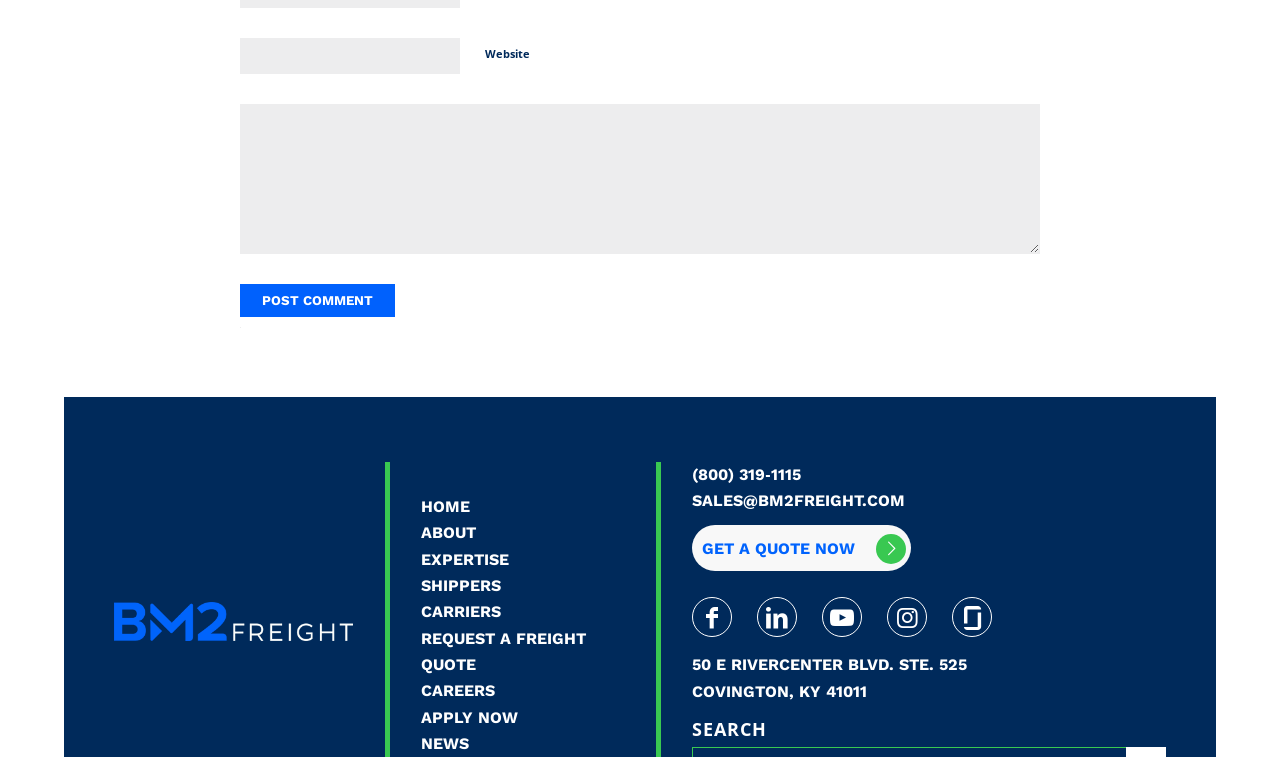Please analyze the image and give a detailed answer to the question:
What is the company's address?

The company's address is found in the static text '50 E RIVERCENTER BLVD. STE. 525' and 'COVINGTON, KY 41011' located at the bottom of the webpage, which is likely to be the company's physical address.